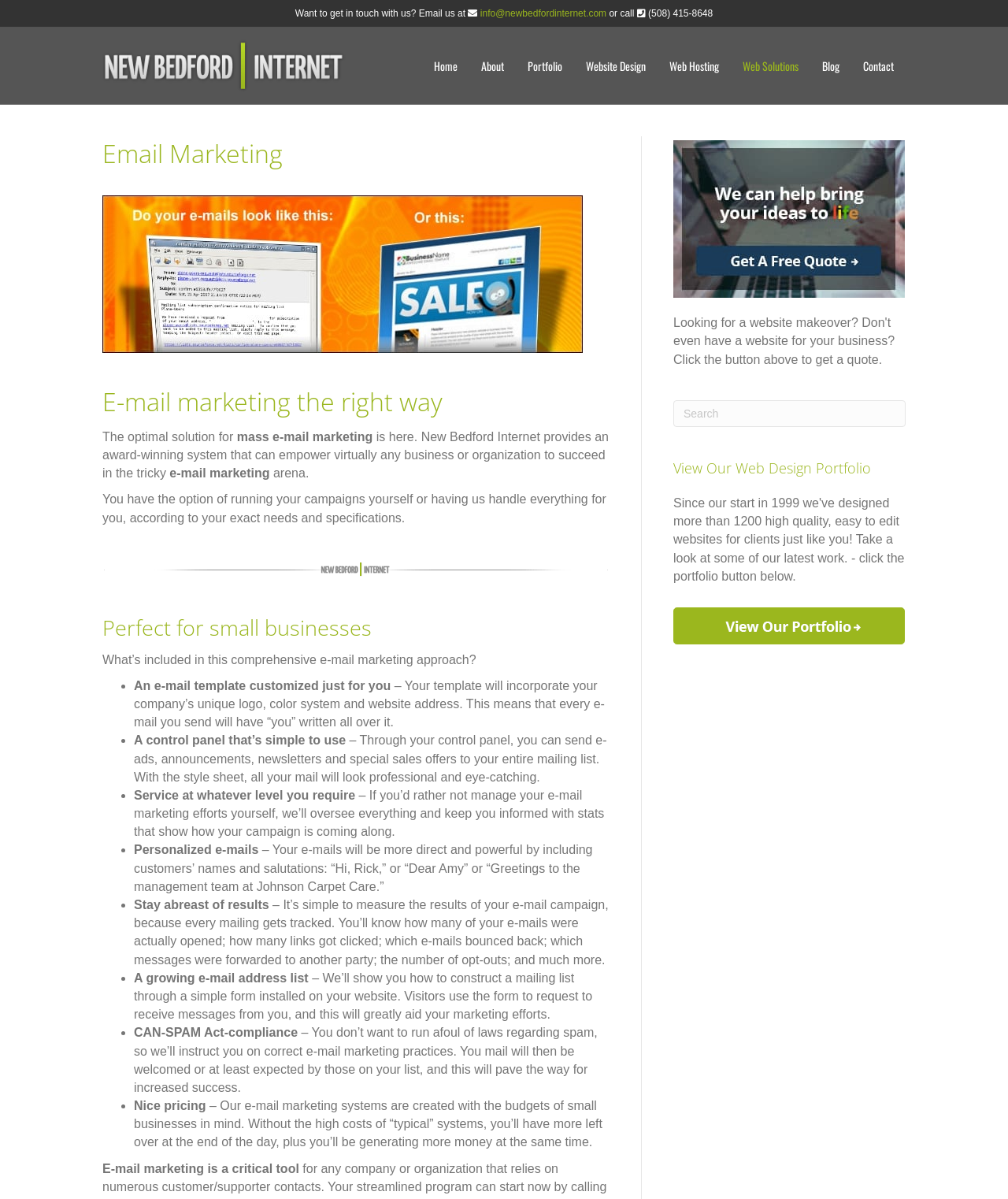Find the bounding box coordinates of the clickable area that will achieve the following instruction: "Click the 'Contact' link".

[0.845, 0.039, 0.898, 0.071]